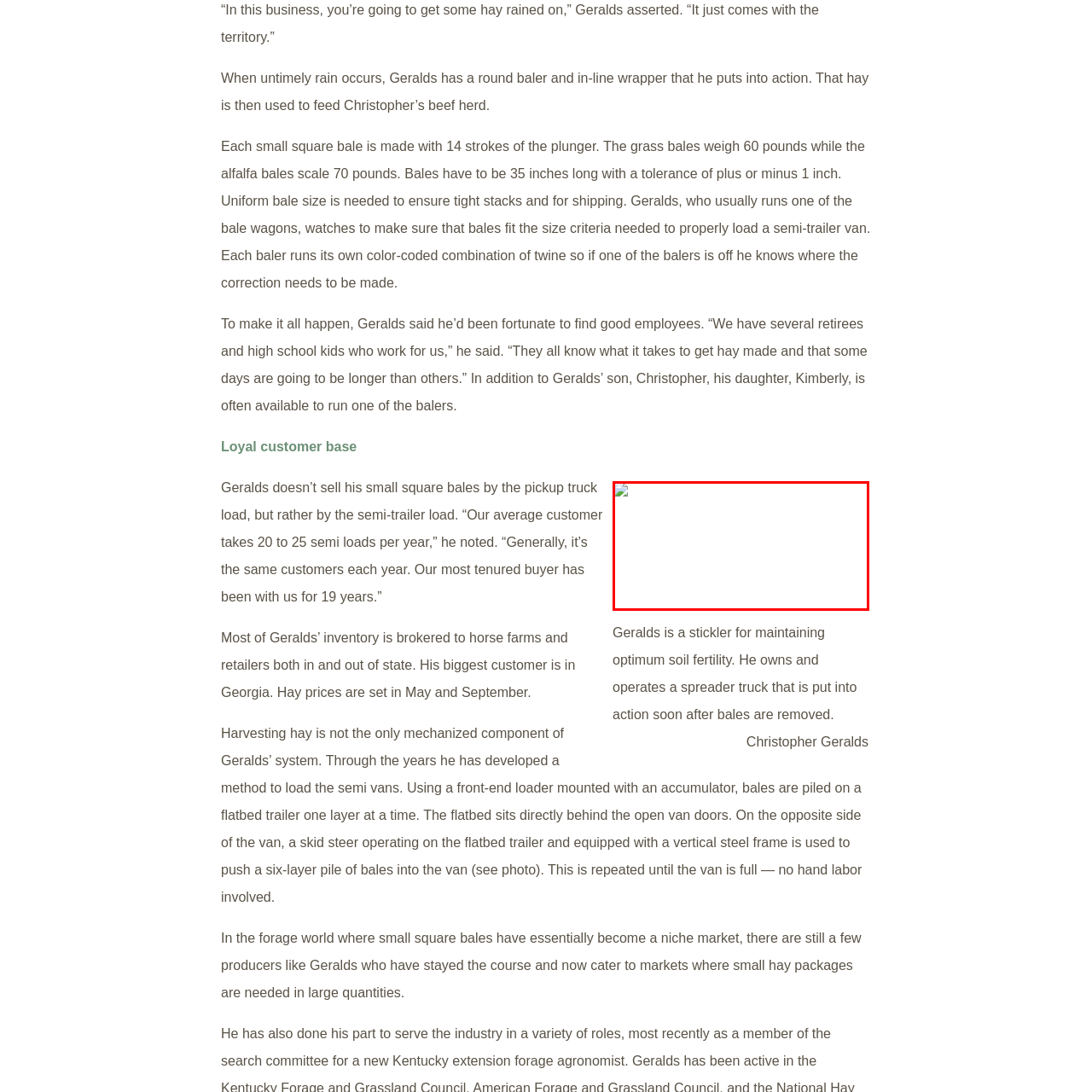Observe the highlighted image and answer the following: Who helps Geralds with his farming operations?

Dedicated employees